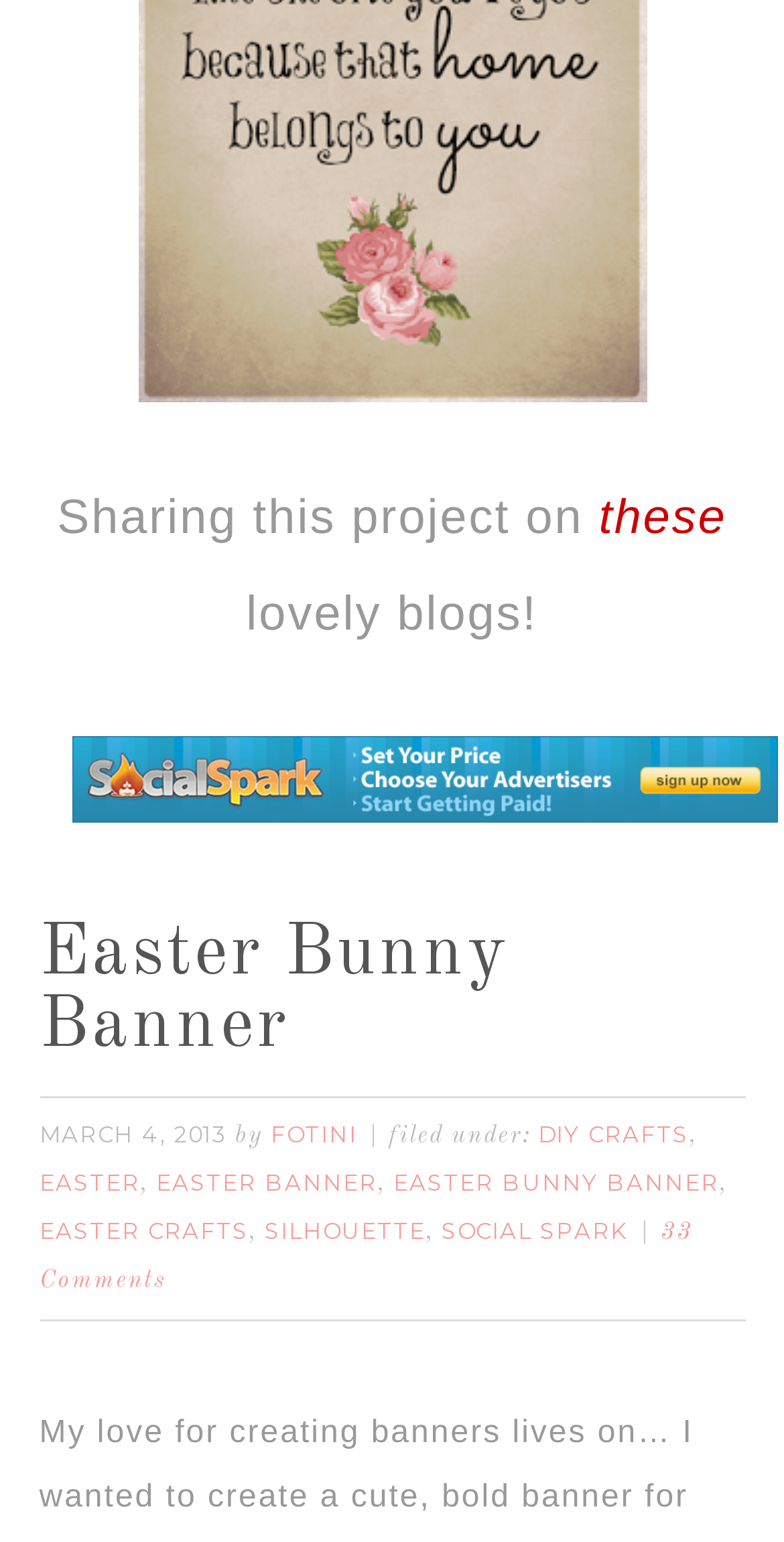Please specify the bounding box coordinates of the element that should be clicked to execute the given instruction: 'Read the post by FOTINI'. Ensure the coordinates are four float numbers between 0 and 1, expressed as [left, top, right, bottom].

[0.345, 0.727, 0.455, 0.745]